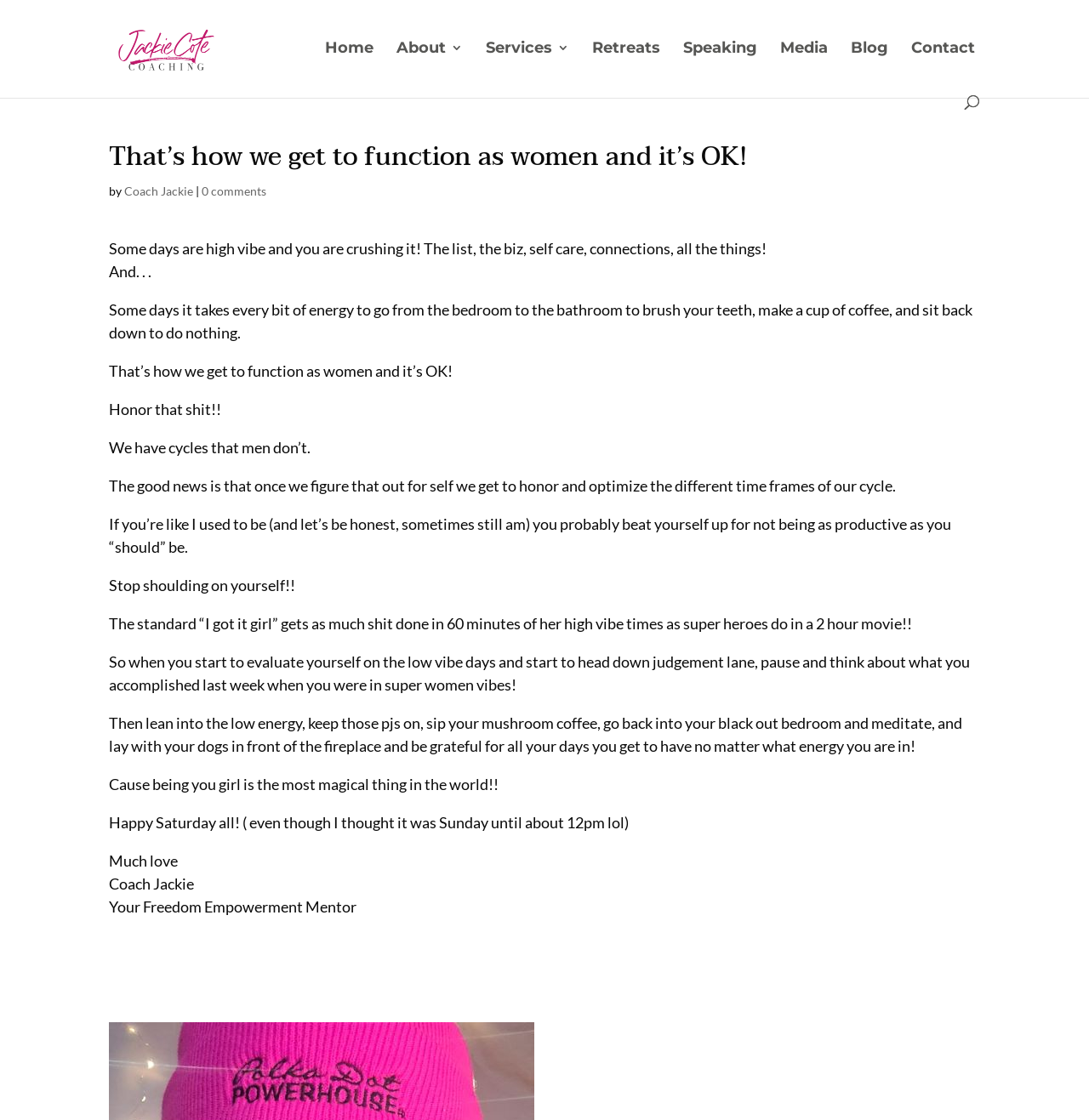What is the topic of the blog post?
Refer to the image and answer the question using a single word or phrase.

Self-care and productivity